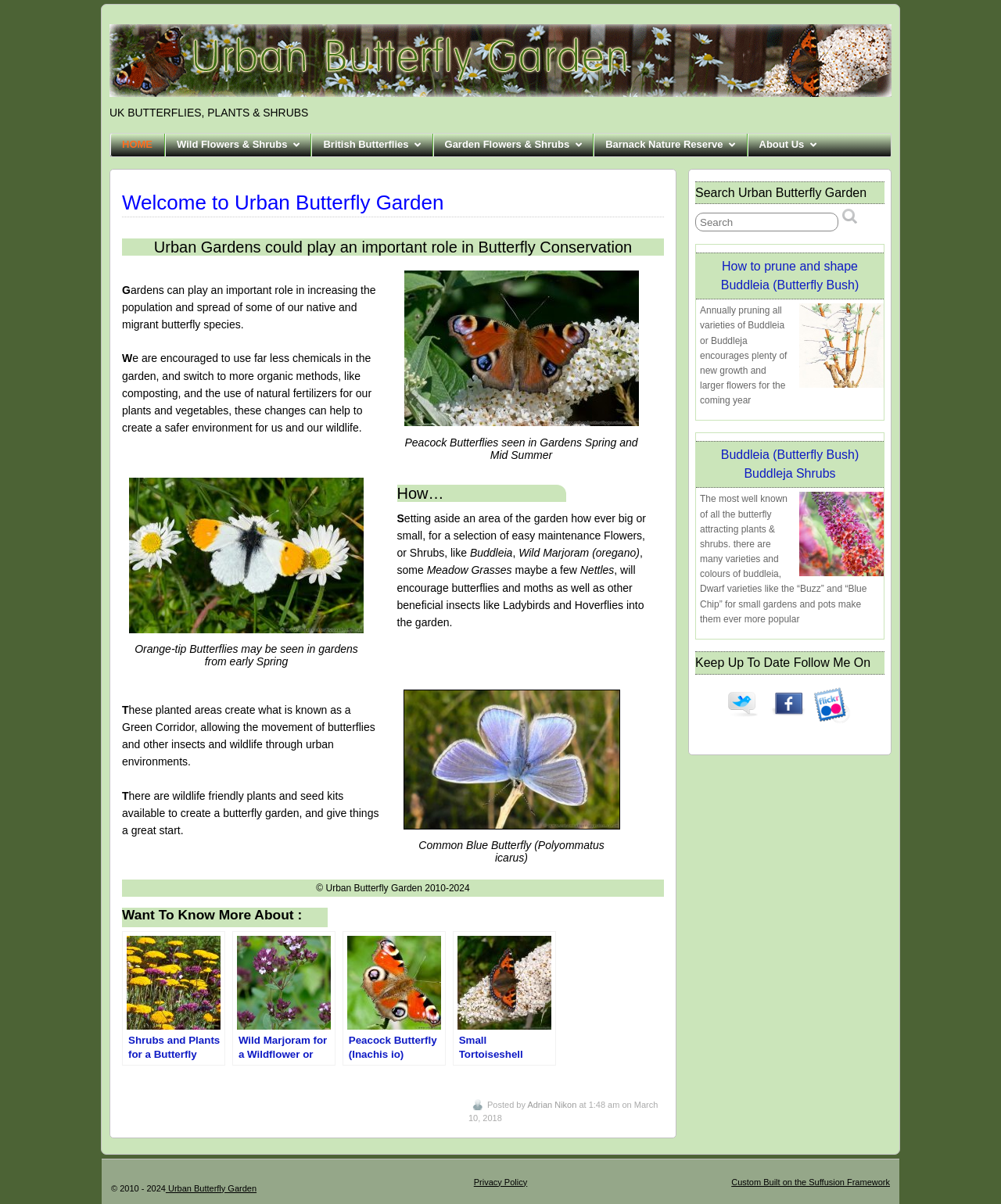Please specify the bounding box coordinates in the format (top-left x, top-left y, bottom-right x, bottom-right y), with all values as floating point numbers between 0 and 1. Identify the bounding box of the UI element described by: Urban Butterfly Garden

[0.166, 0.983, 0.256, 0.991]